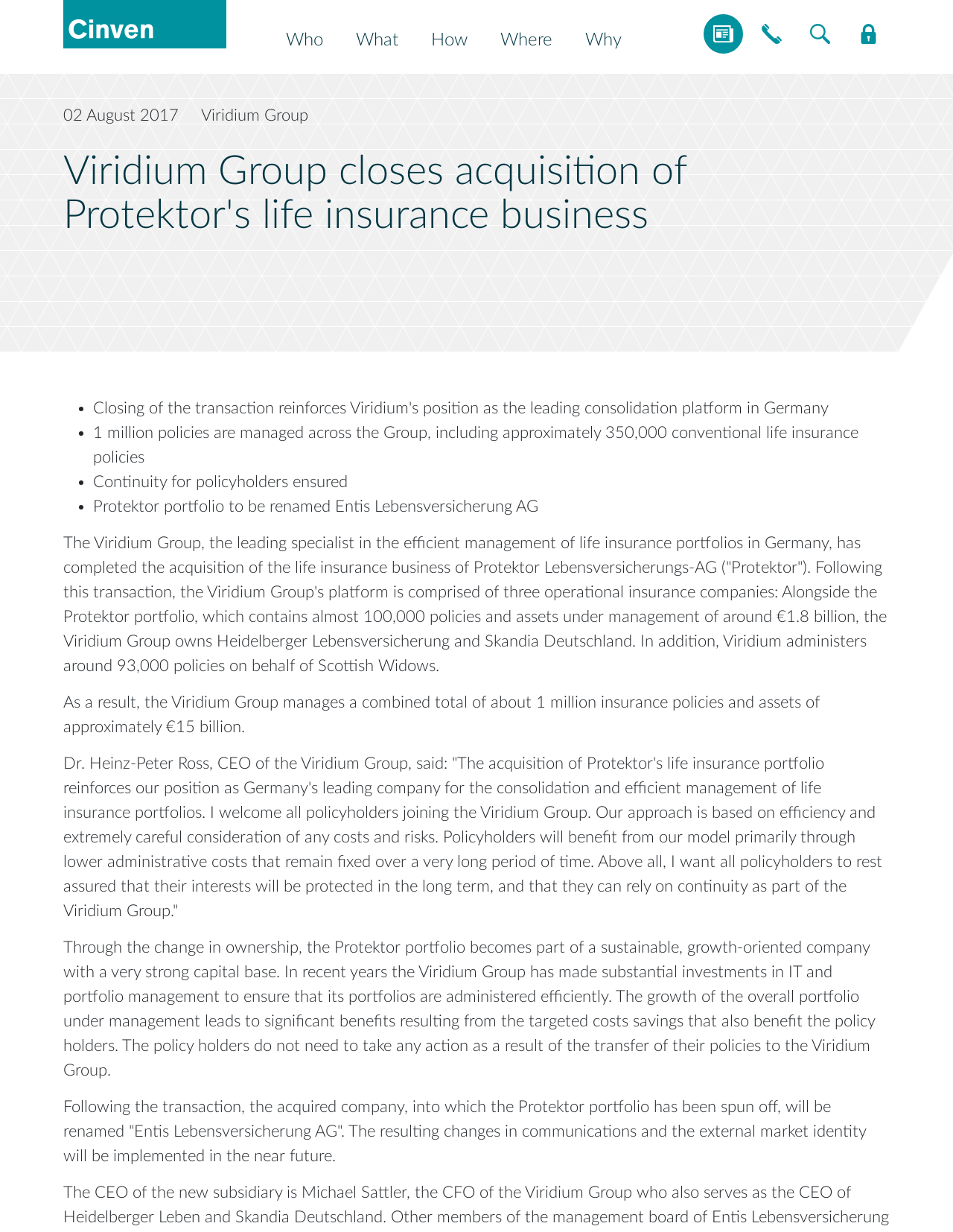What is the name of the company that acquired Protektor's life insurance business?
Look at the image and answer with only one word or phrase.

Viridium Group